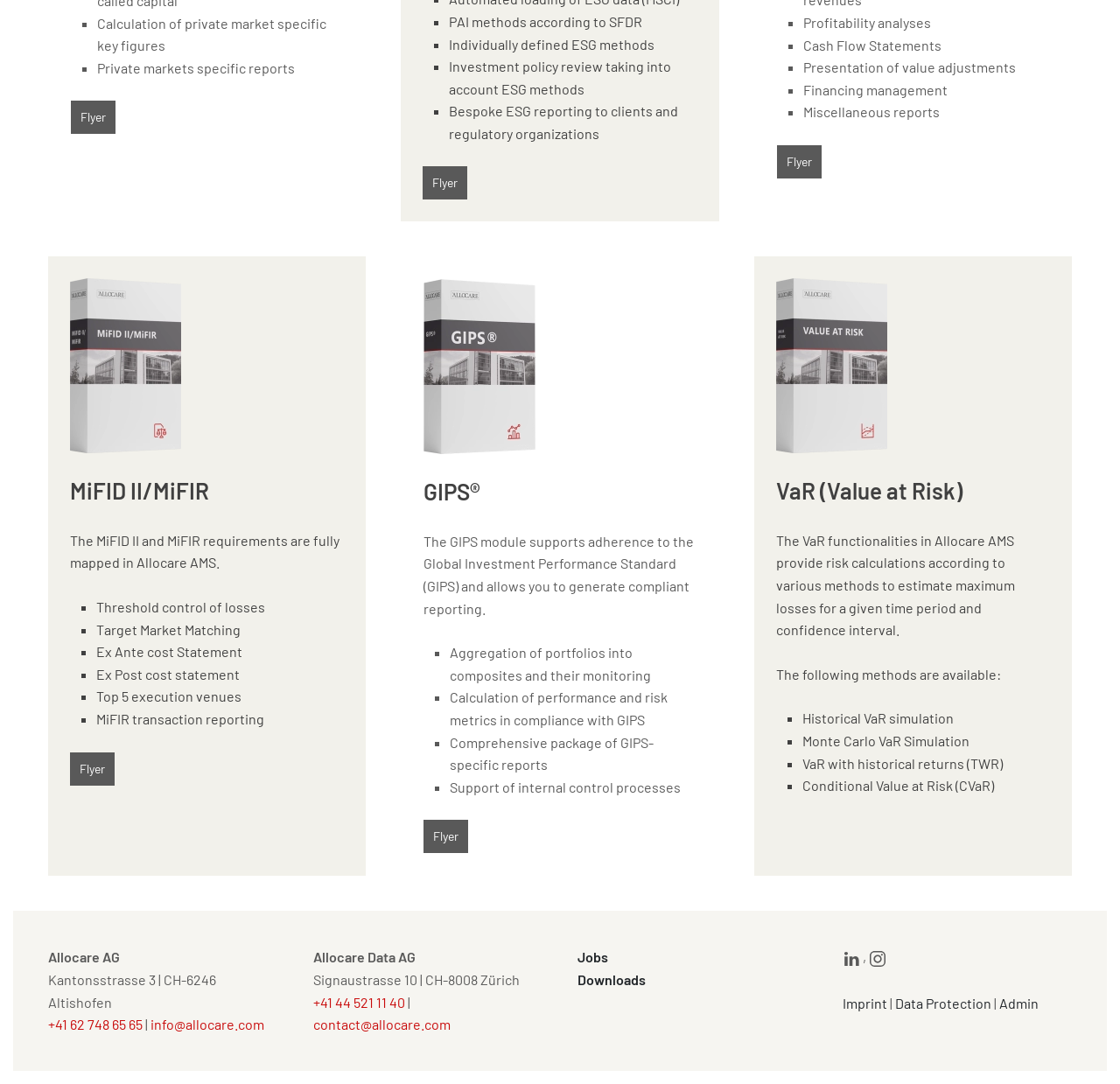Please provide the bounding box coordinates for the element that needs to be clicked to perform the instruction: "Share on social media". The coordinates must consist of four float numbers between 0 and 1, formatted as [left, top, right, bottom].

None